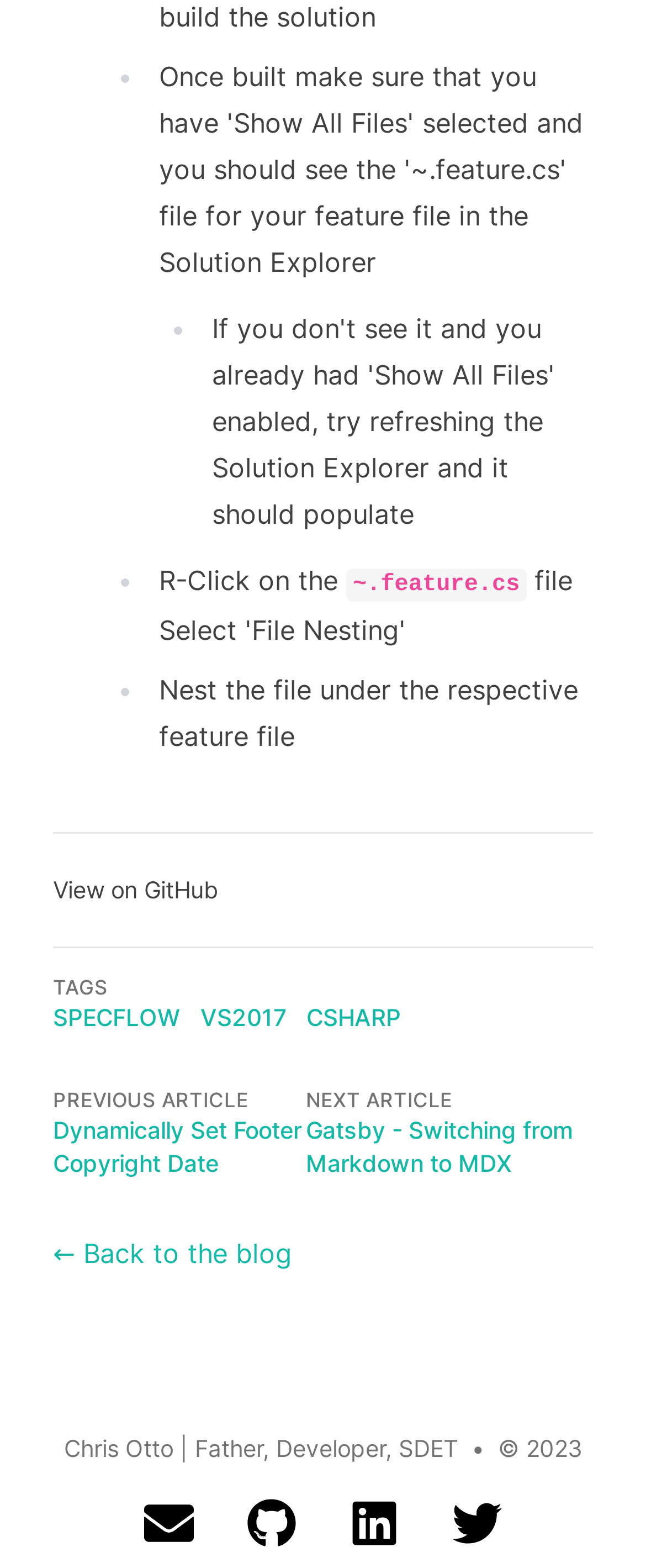How many list markers are there on the webpage?
Give a detailed response to the question by analyzing the screenshot.

There are 4 list marker elements on the webpage, with IDs 277, 347, 280, and 285, each represented by a '•' symbol.